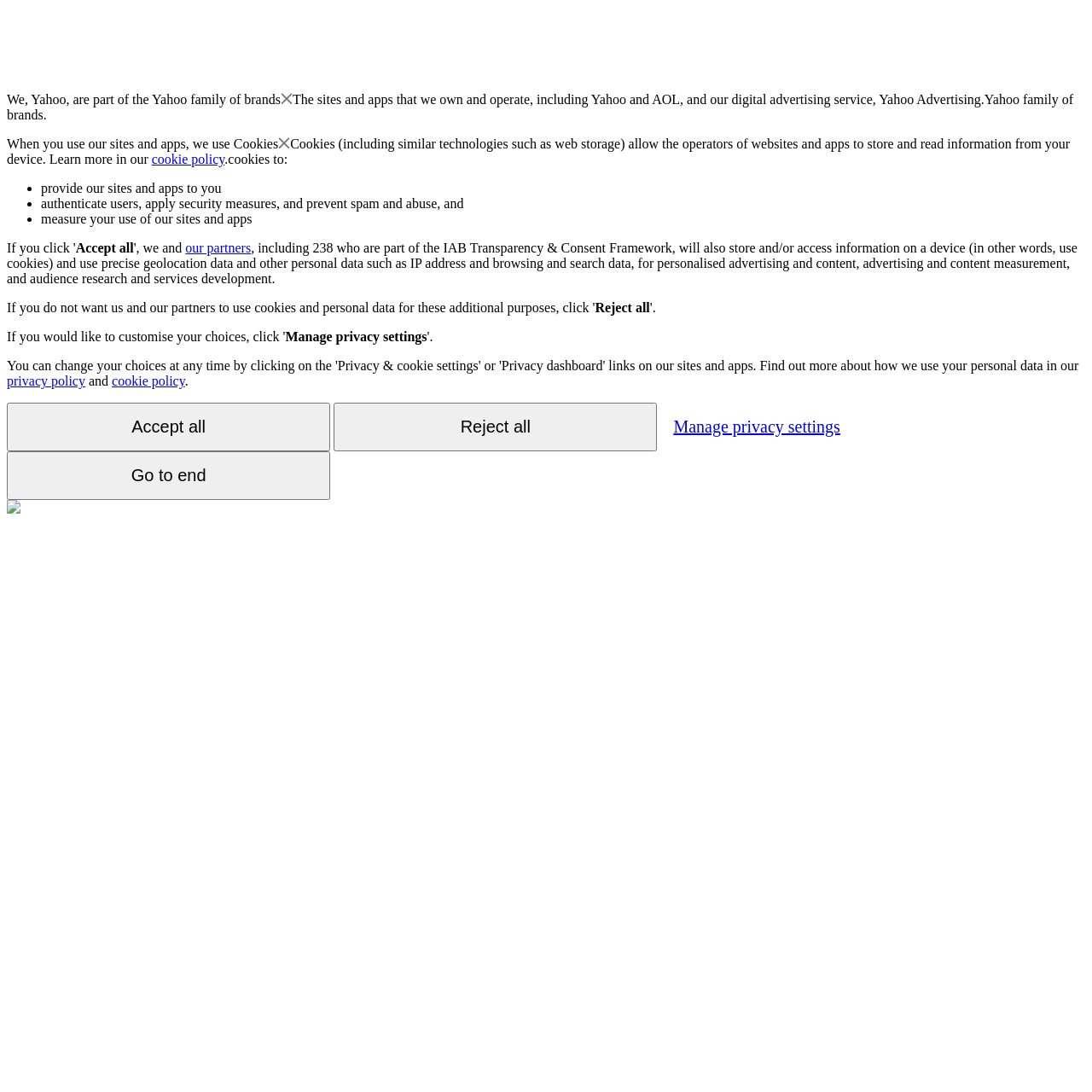Why do Yahoo use cookies?
Use the screenshot to answer the question with a single word or phrase.

For various purposes